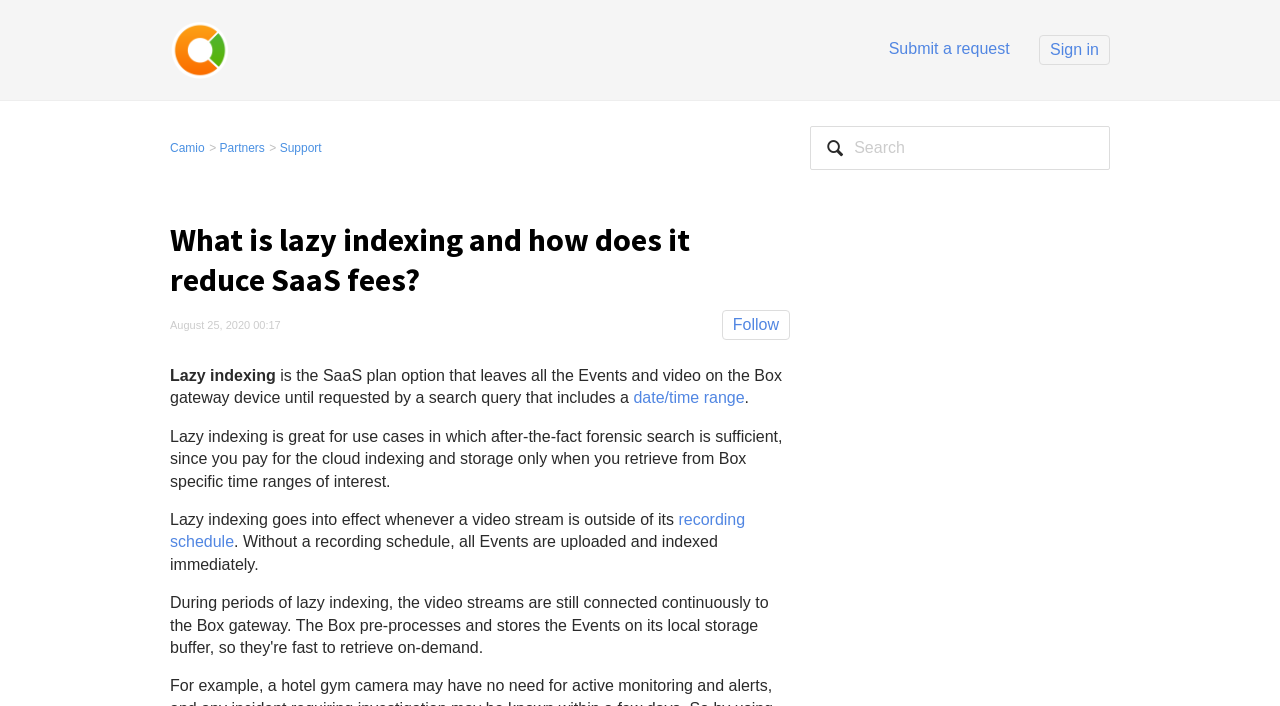What is the purpose of lazy indexing?
Based on the image, give a one-word or short phrase answer.

Reduce SaaS fees